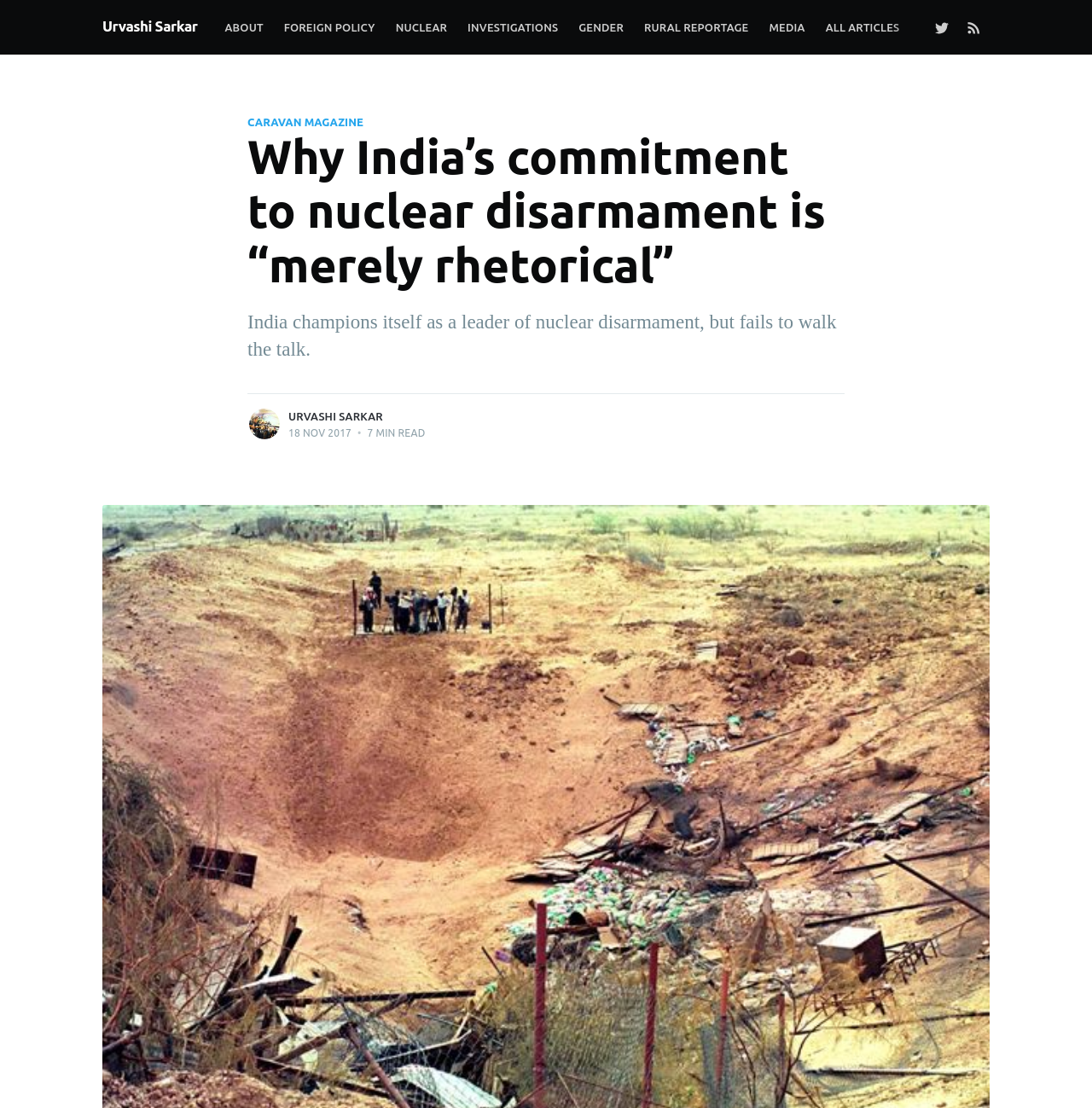What is the author of the article? Please answer the question using a single word or phrase based on the image.

Urvashi Sarkar